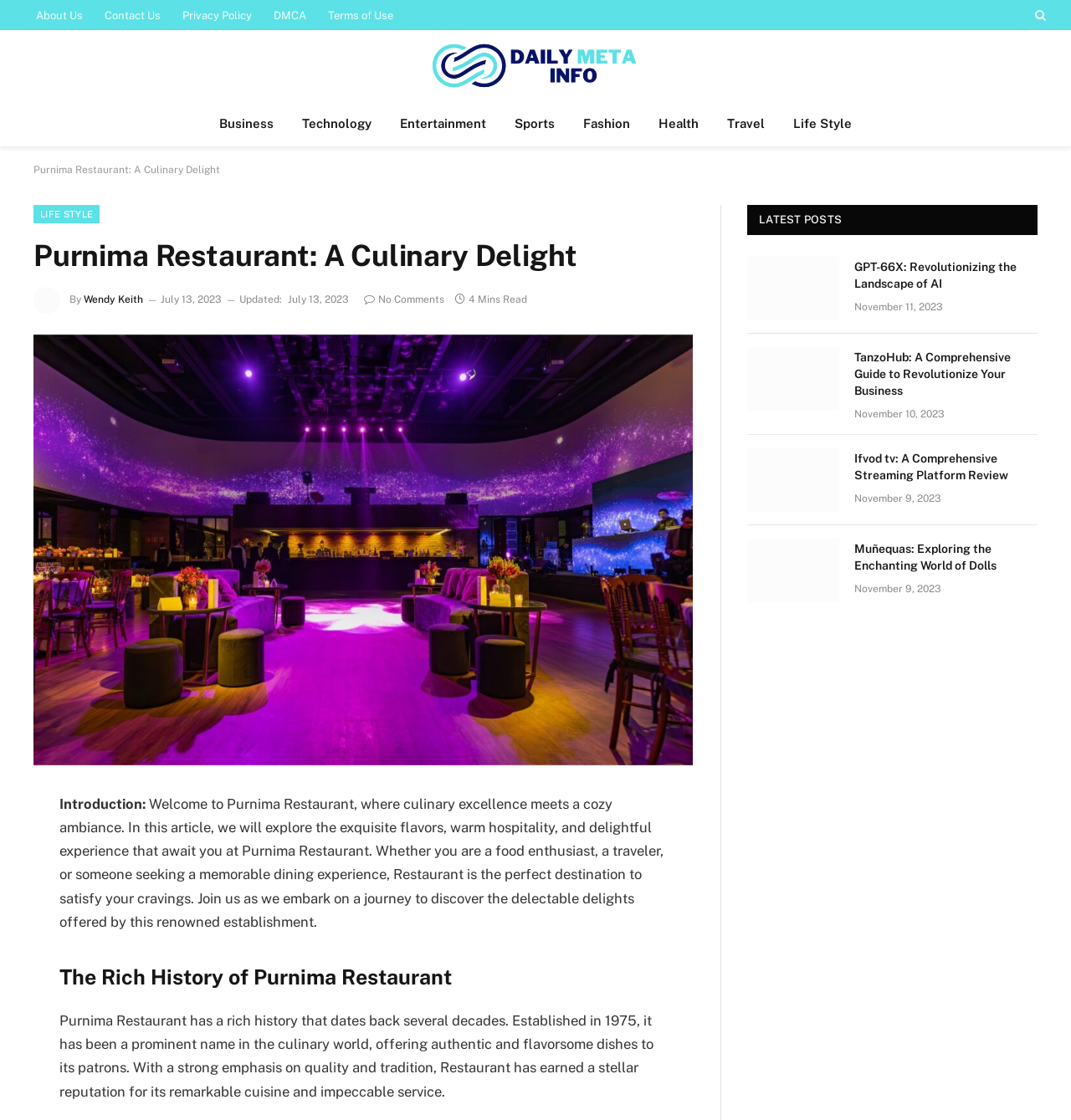What is the topic of the article?
Provide a detailed answer to the question using information from the image.

The topic of the article can be inferred from the introduction paragraph, which mentions 'Purnima Restaurant' and its culinary excellence, warm hospitality, and delightful experience.